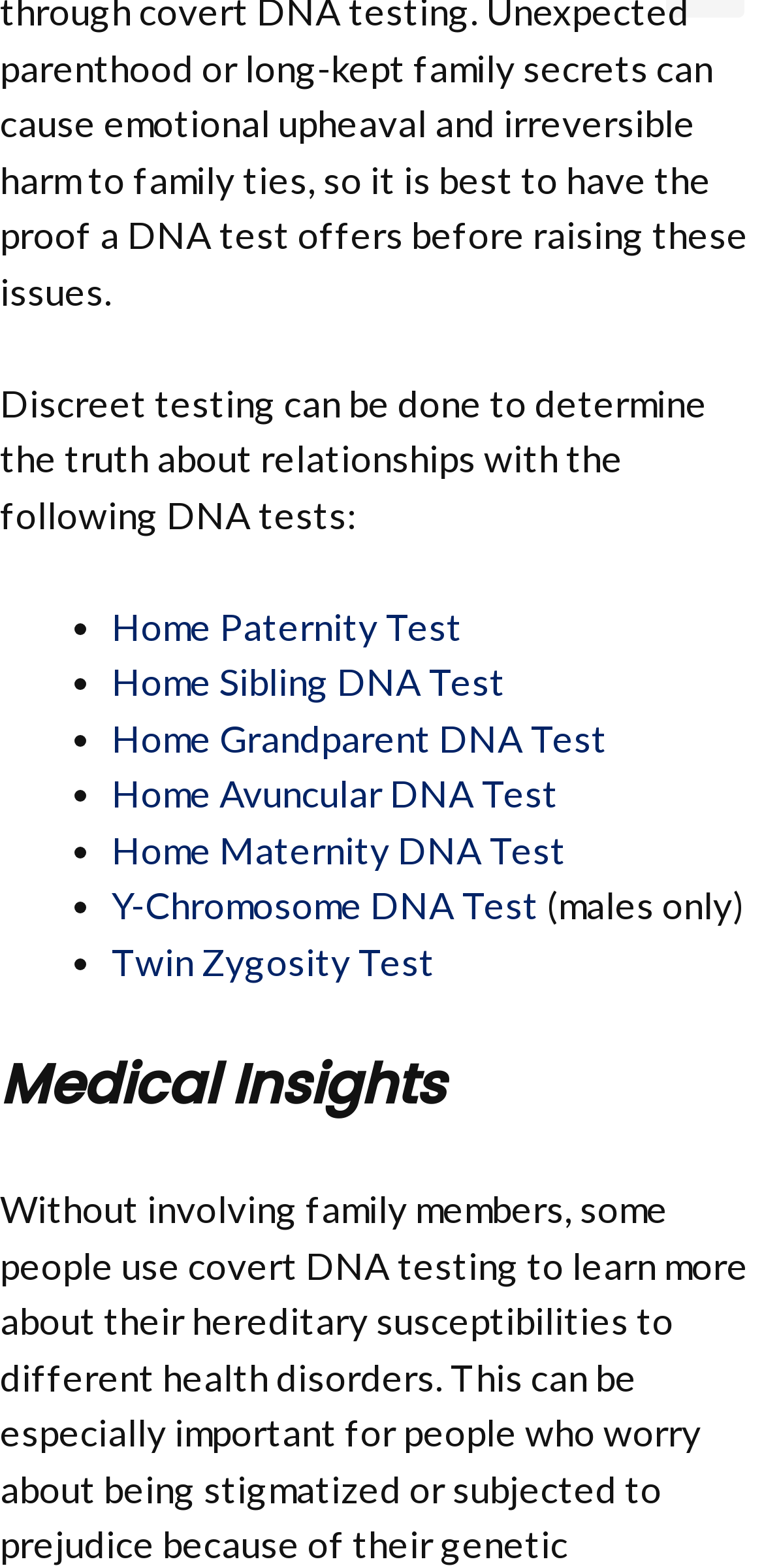Given the description of the UI element: "Home Paternity Test", predict the bounding box coordinates in the form of [left, top, right, bottom], with each value being a float between 0 and 1.

[0.146, 0.385, 0.605, 0.414]